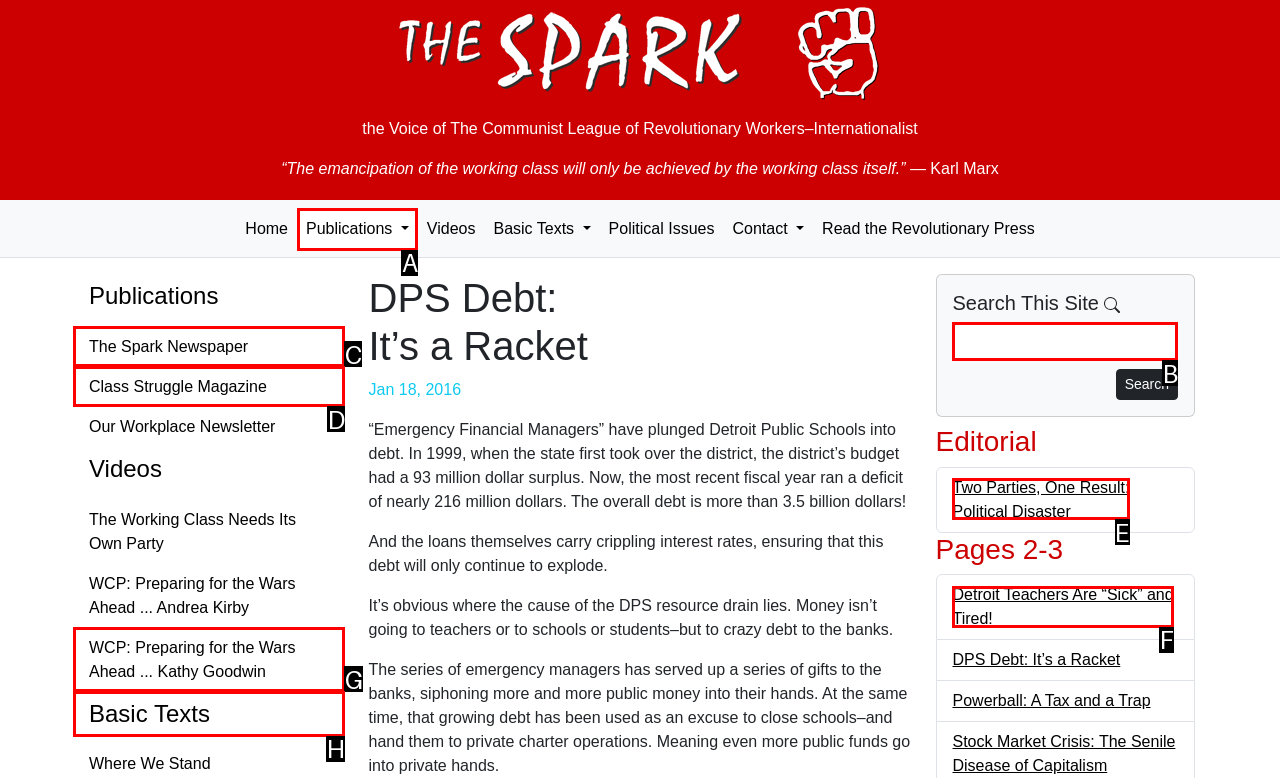To complete the instruction: Search for something on this site, which HTML element should be clicked?
Respond with the option's letter from the provided choices.

B